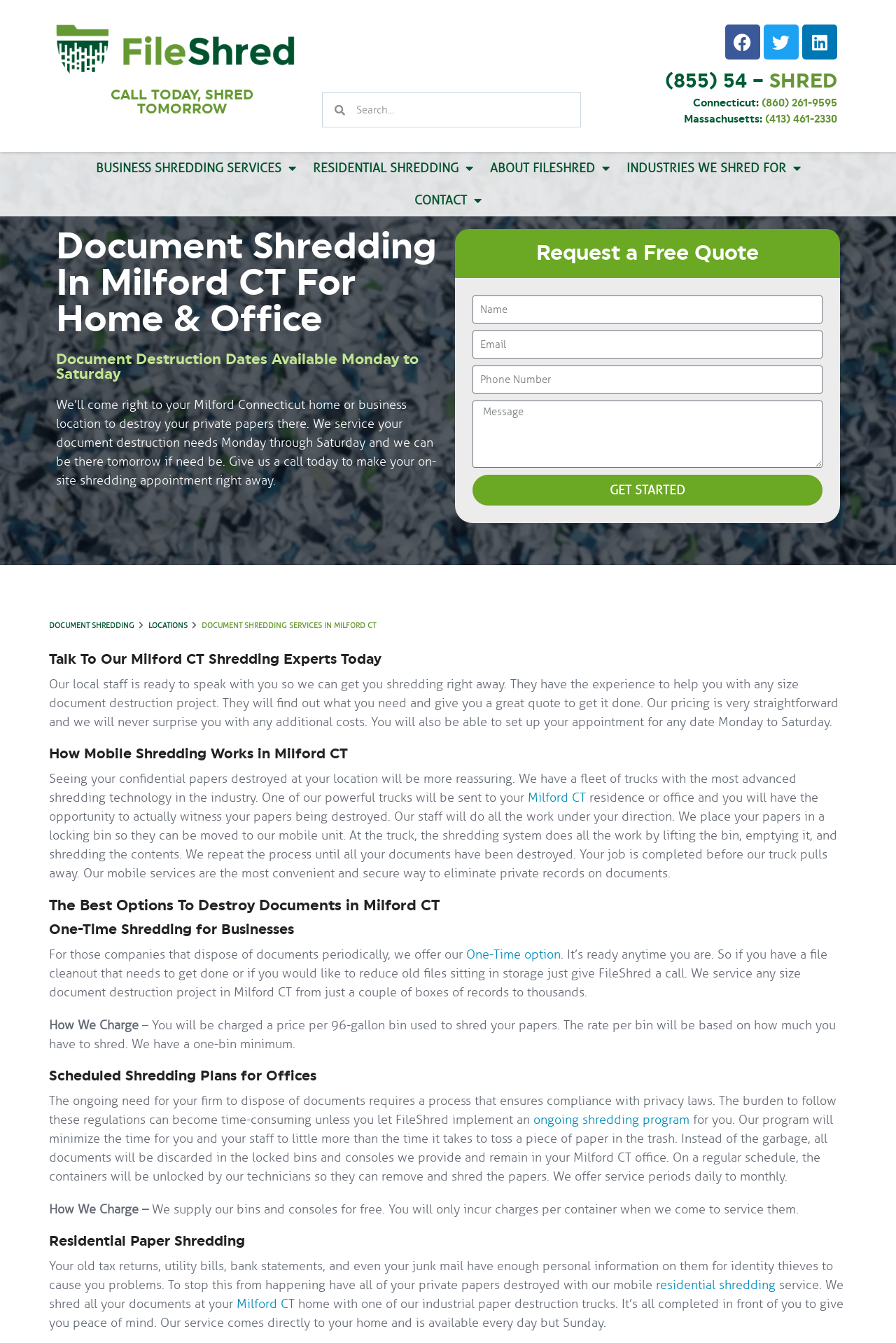Offer a thorough description of the webpage.

The webpage is about document shredding services in Milford, CT, provided by FileShred. At the top, there is a logo of FileShred, followed by a heading "CALL TODAY, SHRED TOMORROW" and a search bar. Below the search bar, there are social media links to Facebook, Twitter, and LinkedIn. 

On the left side, there are links to different sections of the website, including "BUSINESS SHREDDING SERVICES", "RESIDENTIAL SHREDDING", "ABOUT FILESHRED", "INDUSTRIES WE SHRED FOR", and "CONTACT". 

In the main content area, there is a heading "Document Shredding In Milford CT For Home & Office" followed by a paragraph describing the on-site shredding service. Below this, there is a section to request a free quote, with input fields for name, email, phone number, and message, and a "GET STARTED" button.

Further down, there are links to "DOCUMENT SHREDDING", "LOCATIONS", and a heading "DOCUMENT SHREDDING SERVICES IN MILFORD CT". The page then describes the mobile shredding process, including how the documents are destroyed at the customer's location, and the convenience and security of this service.

The page also explains the different options for document destruction, including one-time shredding for businesses and scheduled shredding plans for offices. It describes how the pricing works for each option, including the cost per 96-gallon bin used for shredding.

Finally, there is a section on residential paper shredding, emphasizing the importance of destroying private papers to prevent identity theft, and describing the mobile shredding service available for residents of Milford, CT.